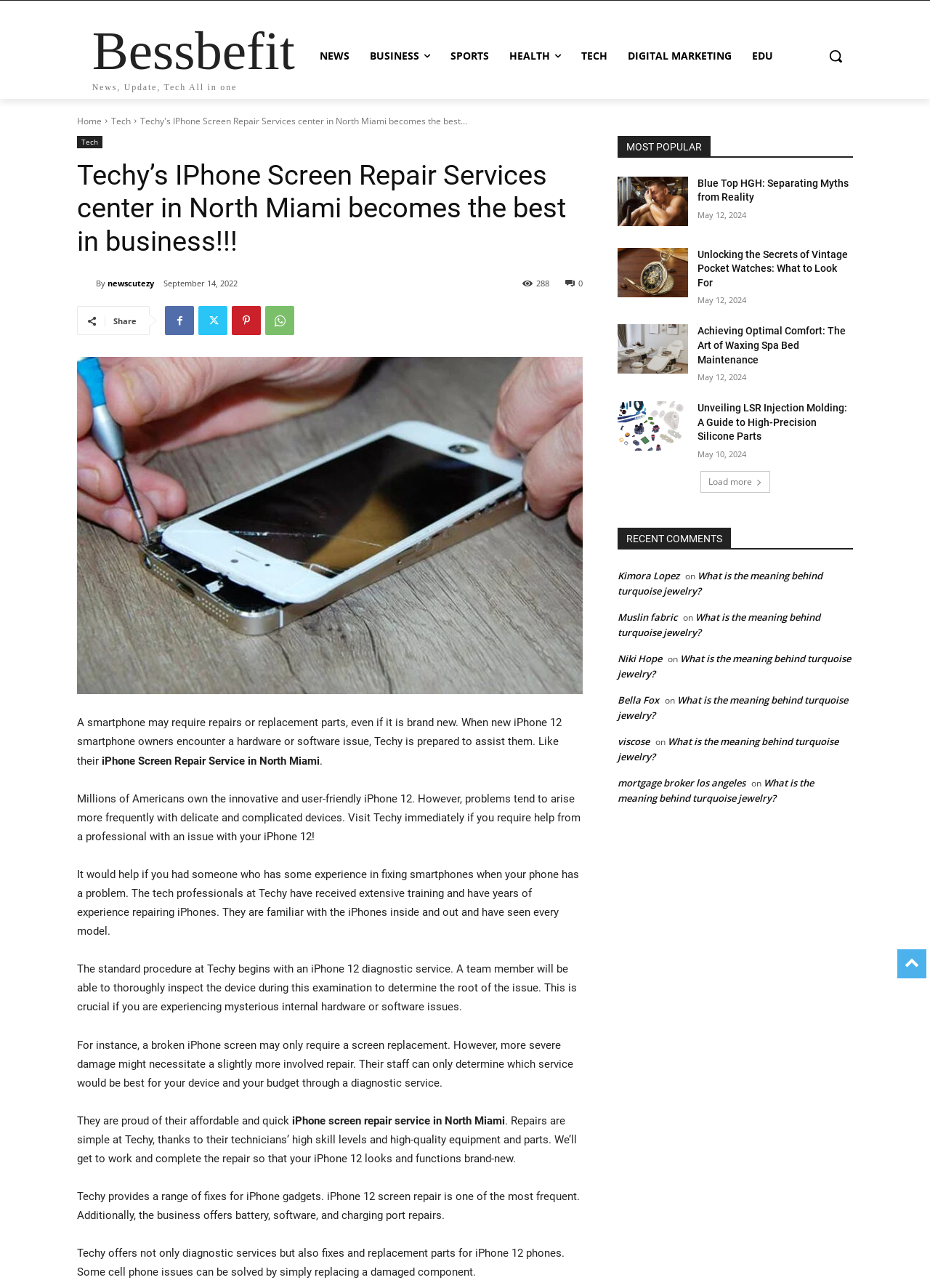Please give a concise answer to this question using a single word or phrase: 
What is the purpose of the diagnostic service at Techy?

To determine the root of the issue